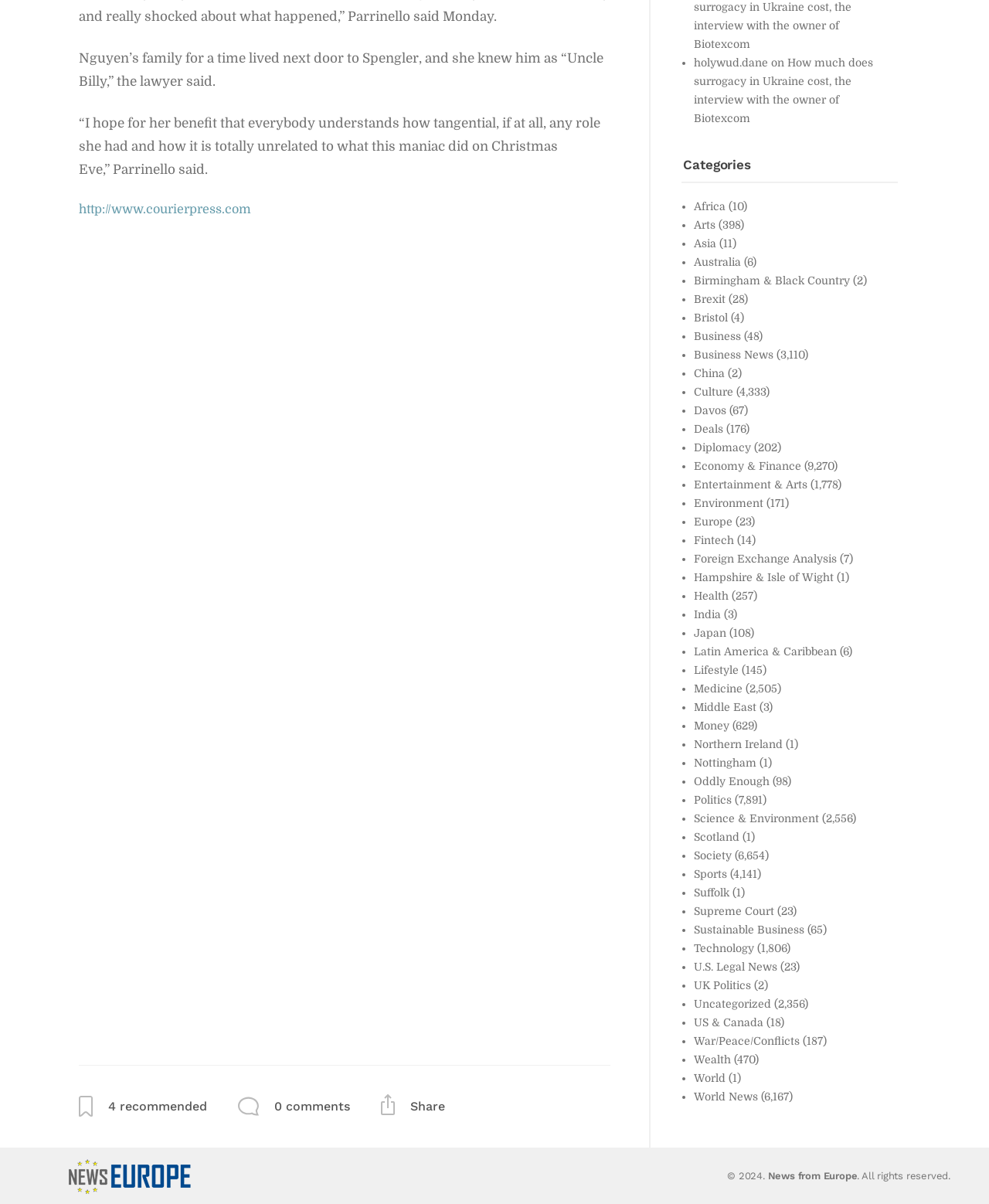Determine the bounding box coordinates of the region I should click to achieve the following instruction: "Visit the INITED Solutions s.r.o. website". Ensure the bounding box coordinates are four float numbers between 0 and 1, i.e., [left, top, right, bottom].

None